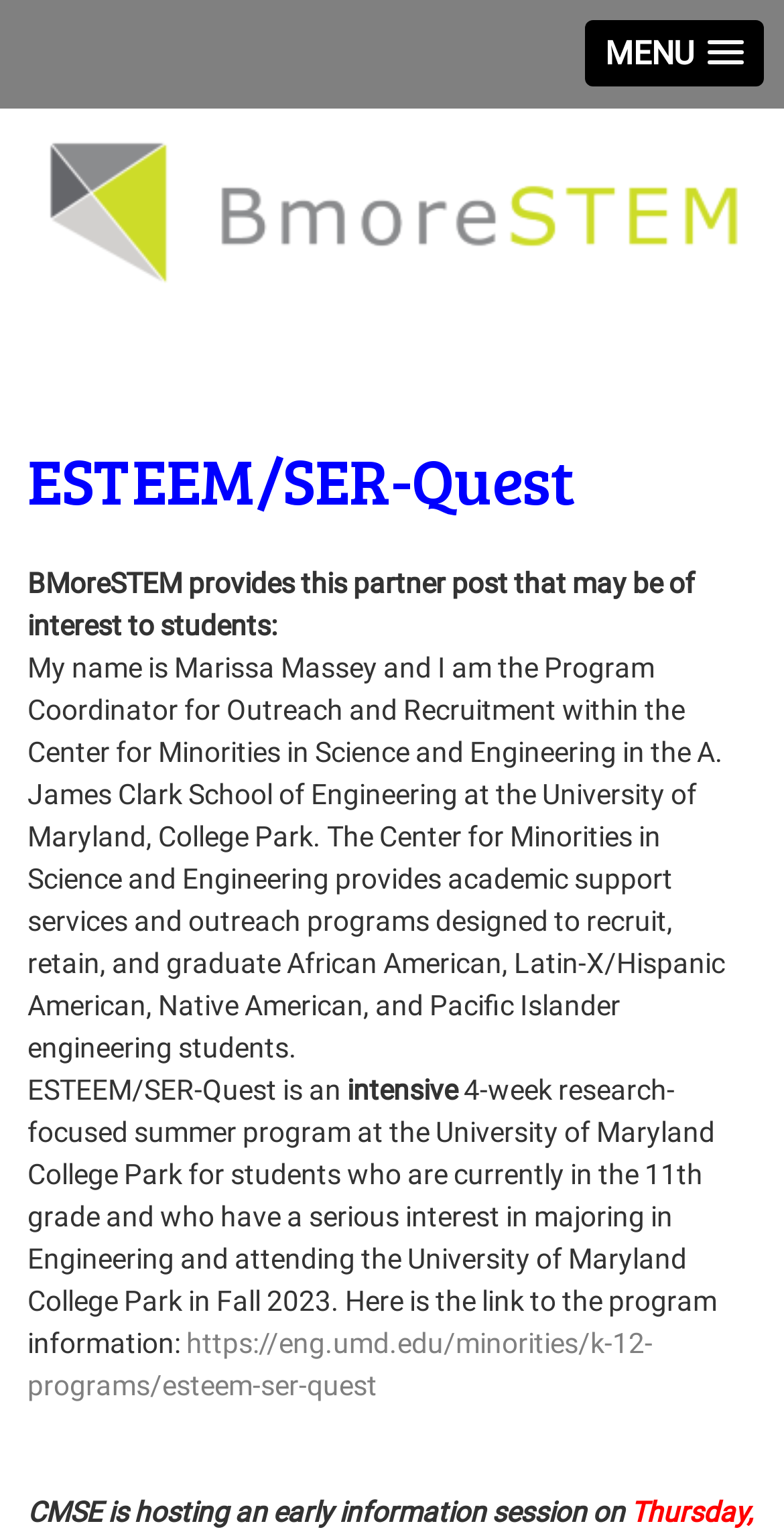Give a full account of the webpage's elements and their arrangement.

The webpage is about BmoreSTEM, a STEM ecosystem in Baltimore City, Maryland. At the top right corner, there is a "MENU" link with a popup menu. Next to it, on the top right, is the logo of BmoreSTEM. Below the logo, there is a heading "ESTEEM/SER-Quest" with a link to it. 

Under the heading, there is a paragraph of text that introduces Marissa Massey, the Program Coordinator for Outreach and Recruitment within the Center for Minorities in Science and Engineering at the University of Maryland, College Park. The text explains the center's mission to recruit, retain, and graduate underrepresented engineering students.

Following this introduction, there is a description of the ESTEEM/SER-Quest program, which is an intensive 4-week research-focused summer program at the University of Maryland College Park for 11th-grade students interested in majoring in Engineering. The program information is linked to an external webpage. 

Finally, at the bottom of the page, there is an announcement about an early information session hosted by CMSE.